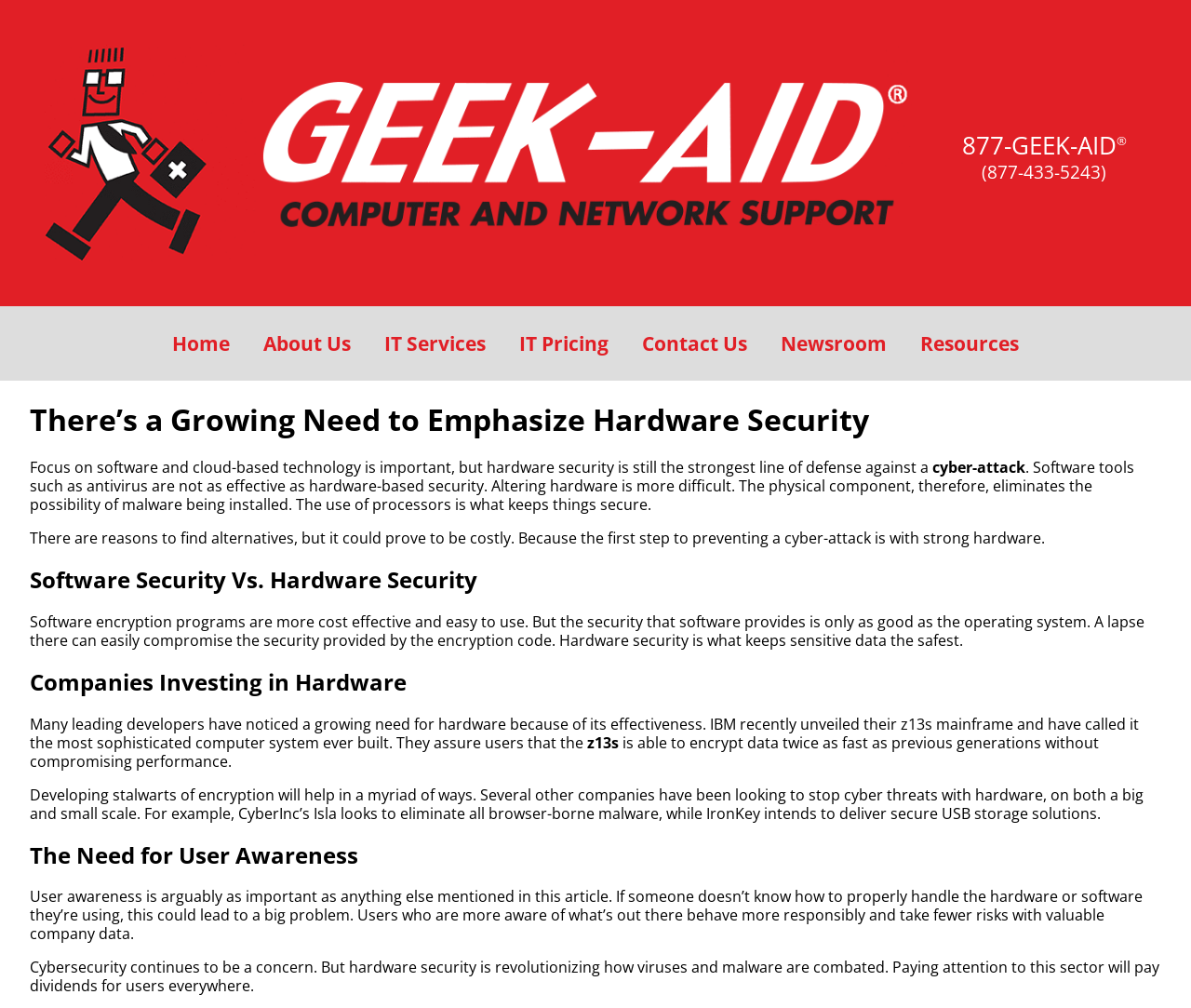Using the webpage screenshot and the element description Lash Extensions, determine the bounding box coordinates. Specify the coordinates in the format (top-left x, top-left y, bottom-right x, bottom-right y) with values ranging from 0 to 1.

None